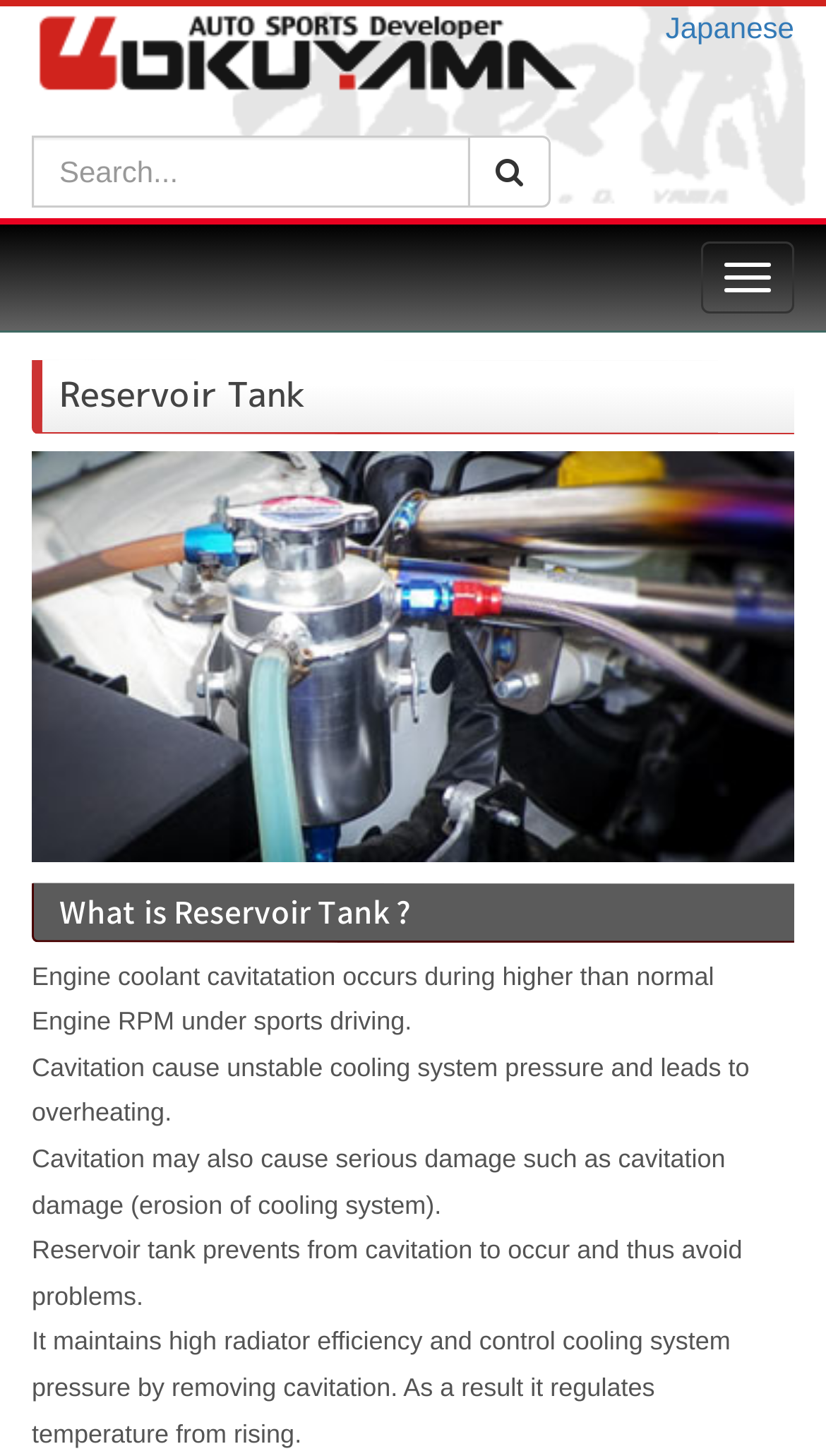What is the relationship between cavitation and overheating?
Answer with a single word or phrase by referring to the visual content.

Cavitation leads to overheating